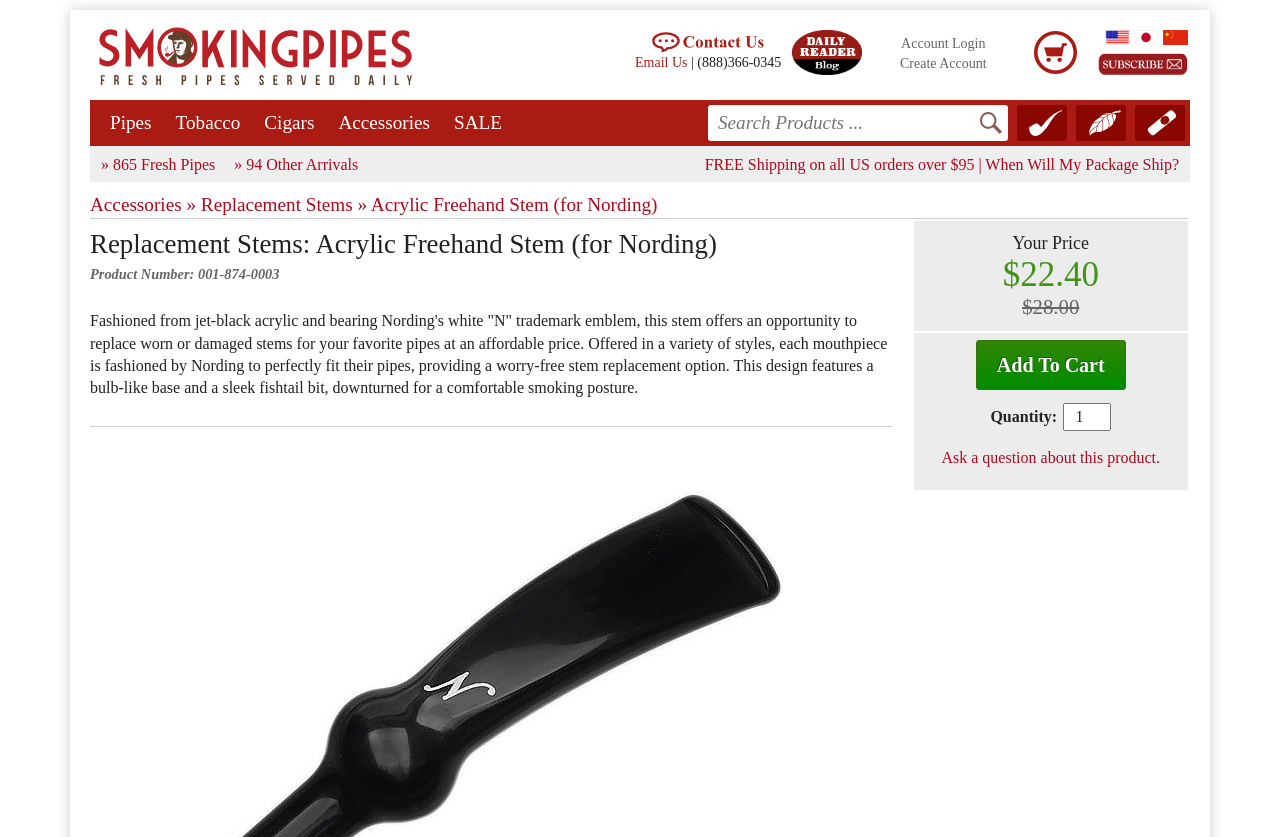Locate the bounding box of the user interface element based on this description: "Replacement Stems »".

[0.157, 0.231, 0.287, 0.256]